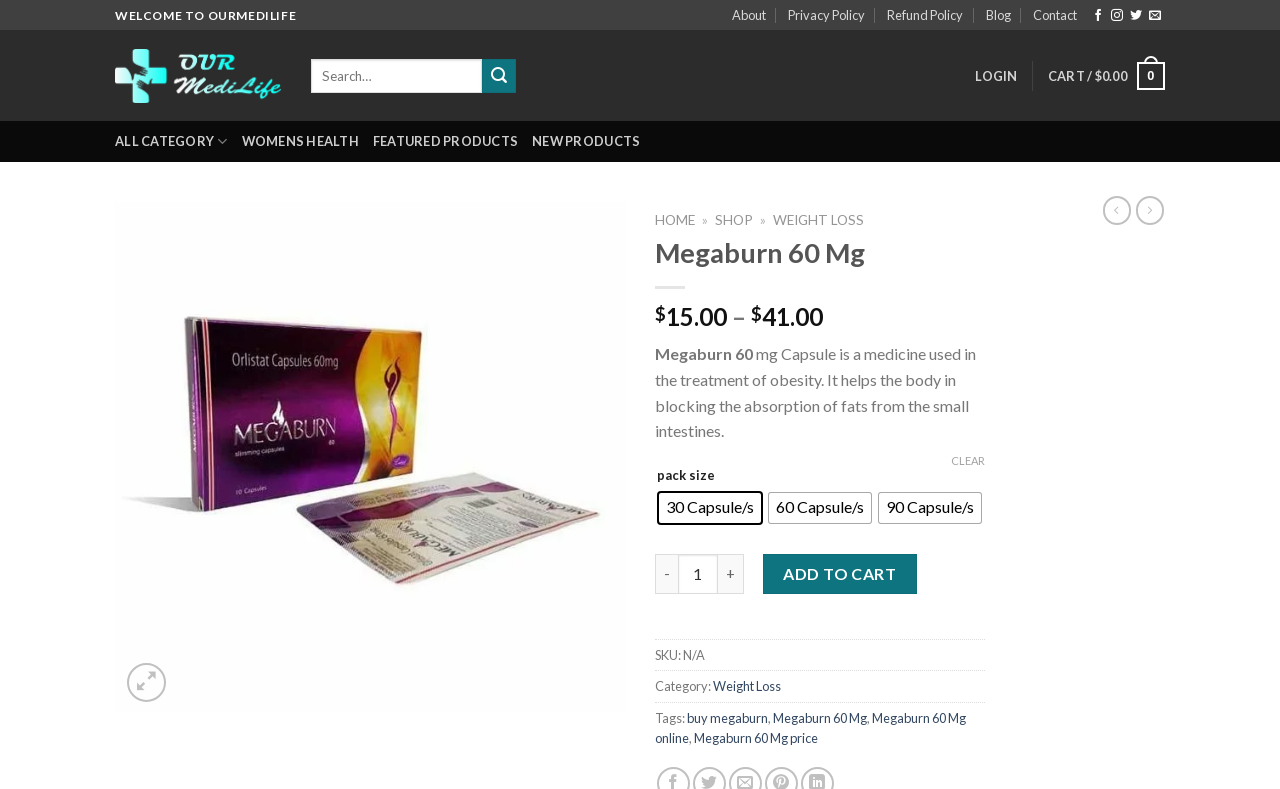Select the bounding box coordinates of the element I need to click to carry out the following instruction: "View all categories".

[0.09, 0.154, 0.178, 0.205]